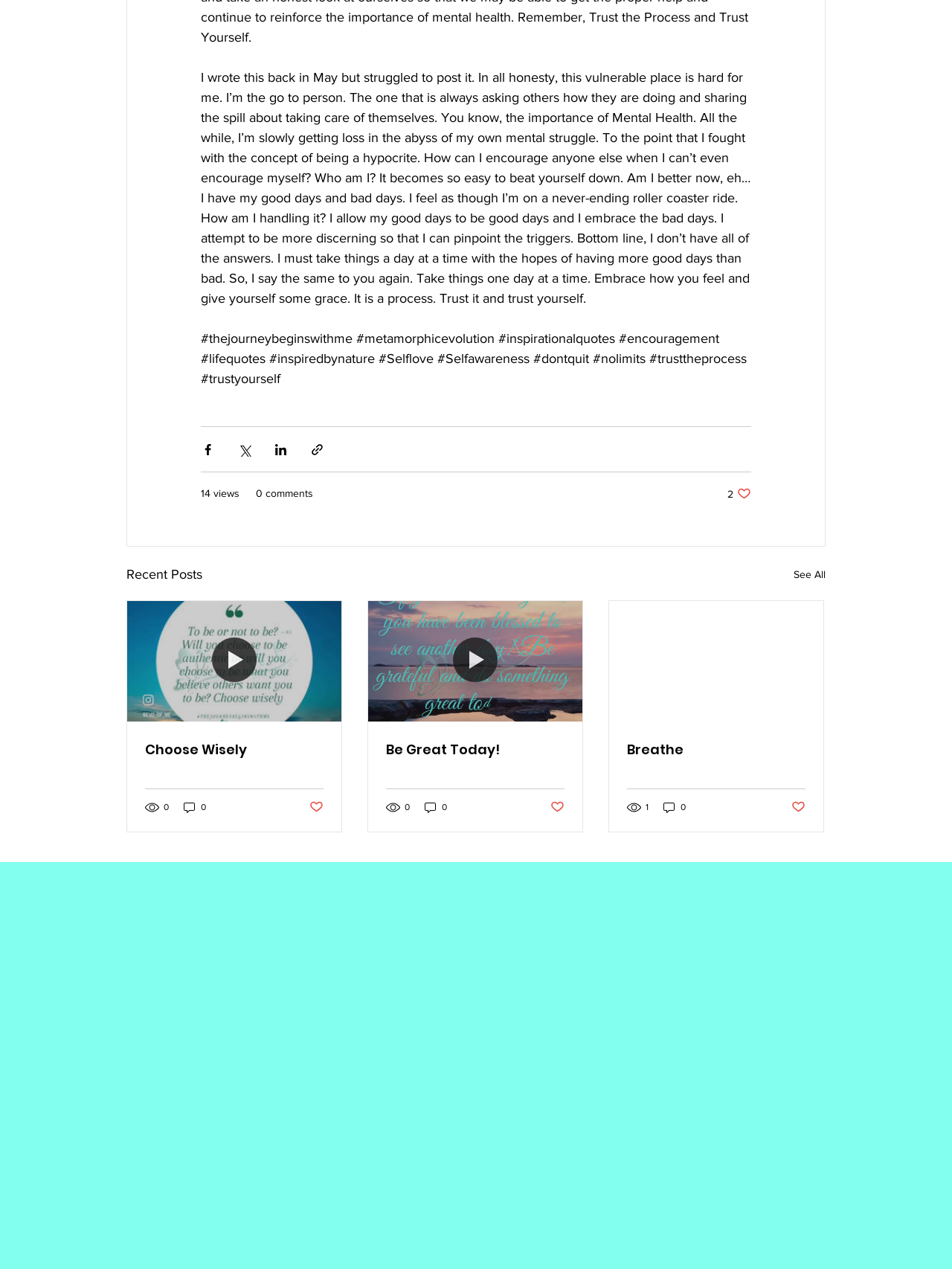How many views does the first article have?
Based on the image, provide a one-word or brief-phrase response.

0 views